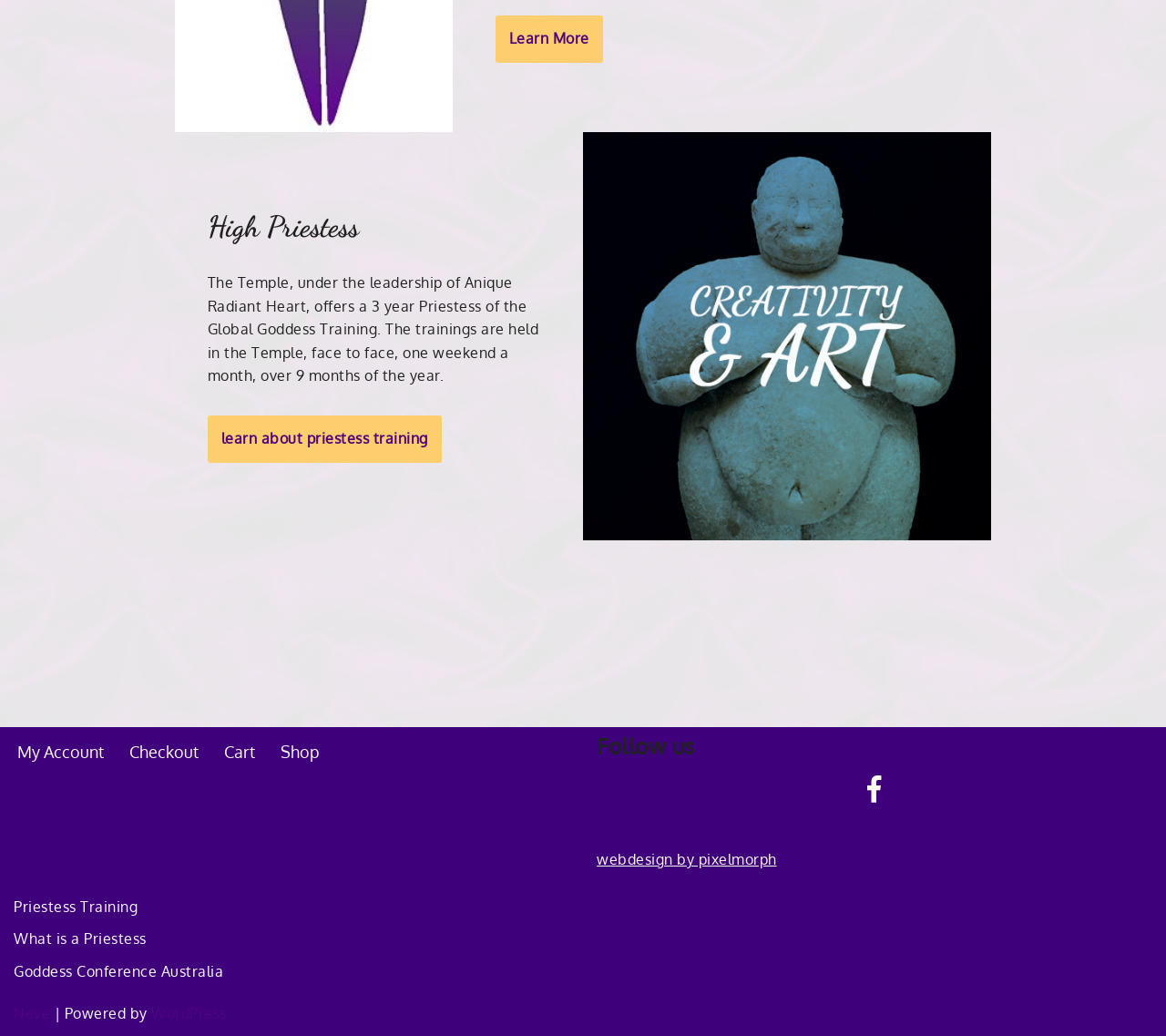What is the name of the website's content management system?
Based on the screenshot, answer the question with a single word or phrase.

WordPress